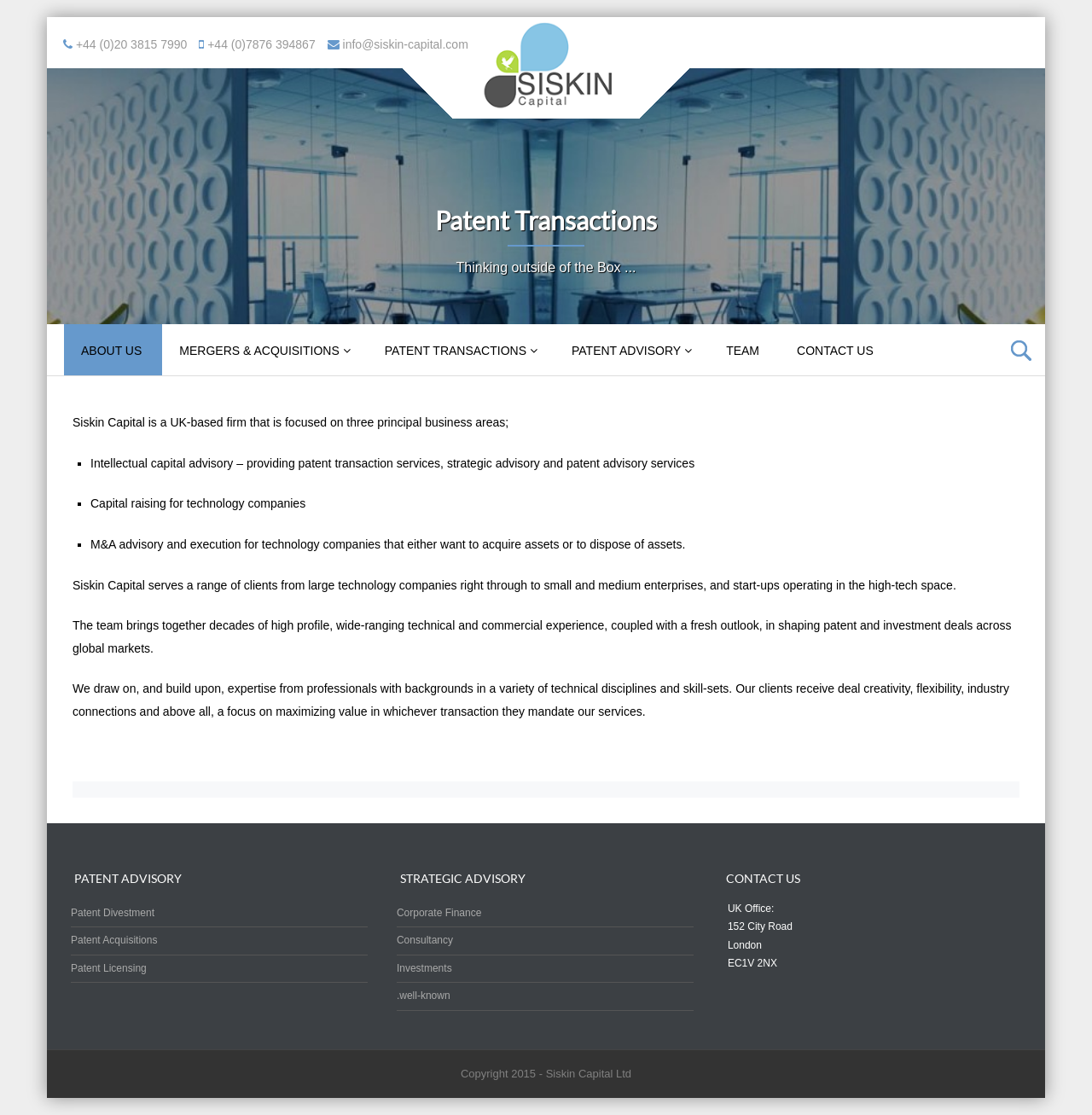Give a one-word or phrase response to the following question: What is the phone number of Siskin Capital?

+44 (0)20 3815 7990